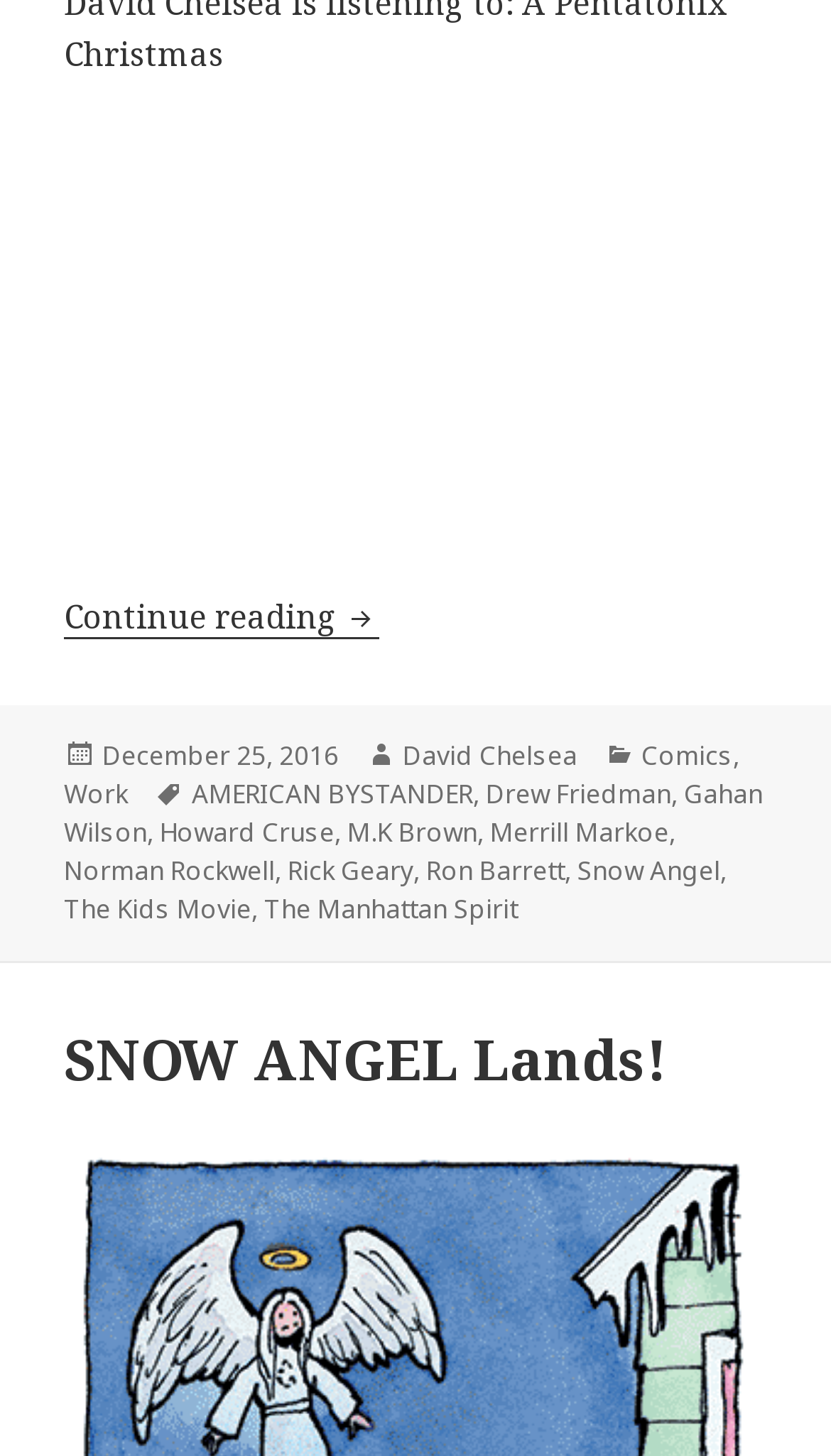Using the details from the image, please elaborate on the following question: Who is the author of the latest article?

I found the author of the latest article by looking at the footer section of the webpage, where it says 'Author' followed by a link with the text 'David Chelsea'.